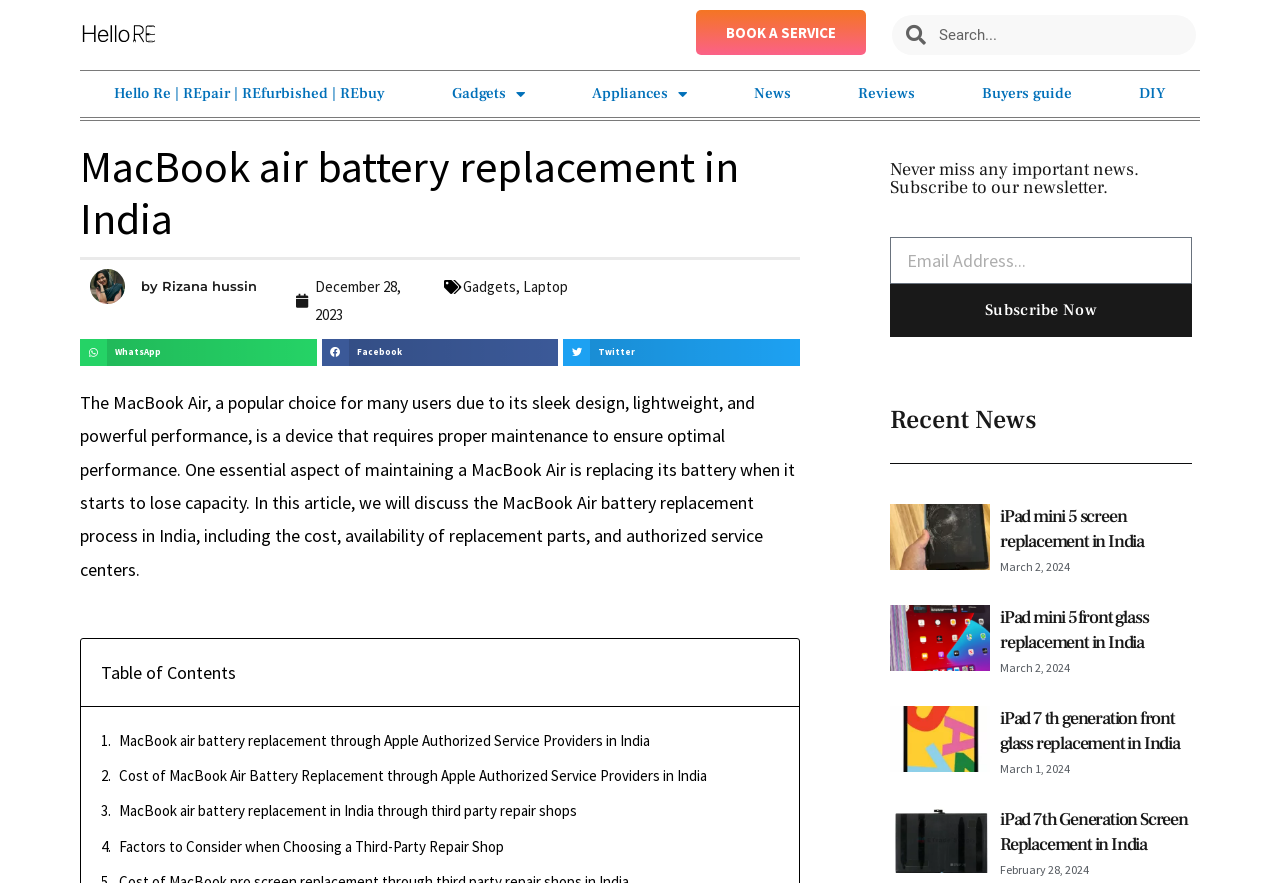Please provide the bounding box coordinates for the element that needs to be clicked to perform the following instruction: "Subscribe to the newsletter". The coordinates should be given as four float numbers between 0 and 1, i.e., [left, top, right, bottom].

[0.695, 0.322, 0.931, 0.381]